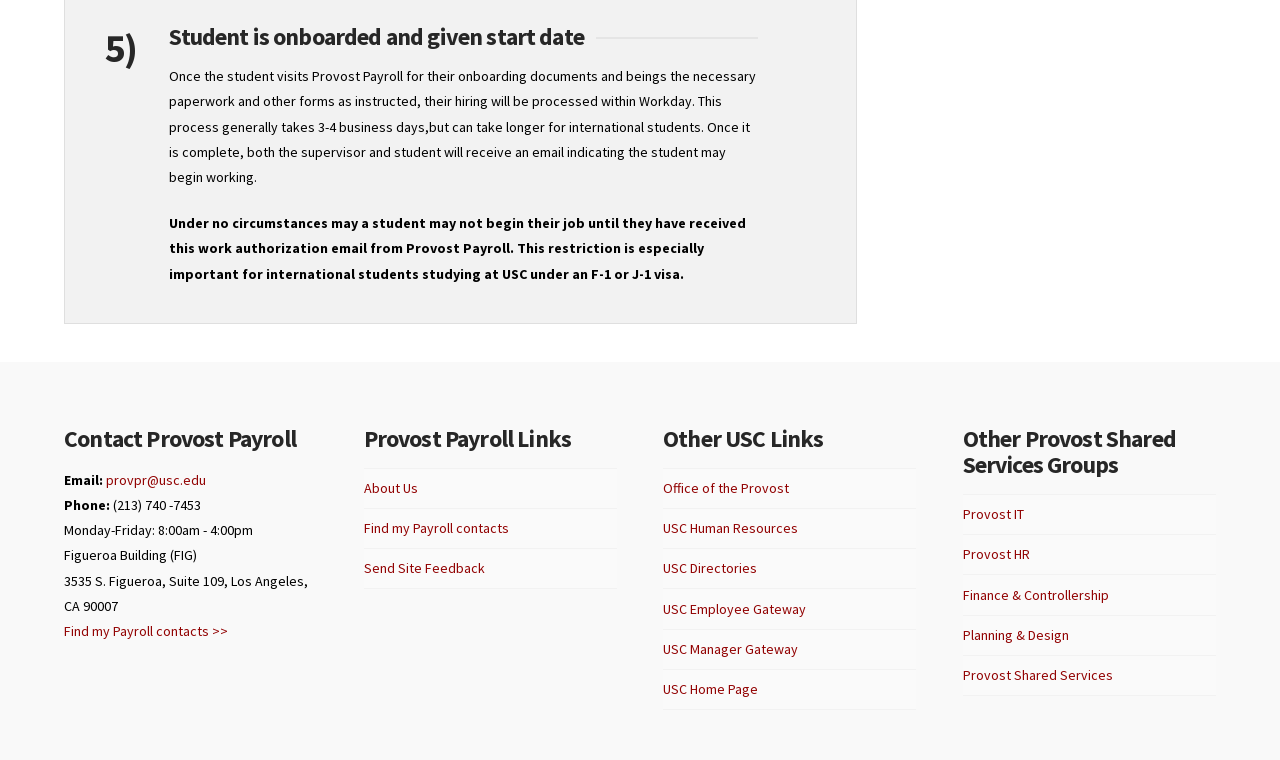Given the description "Find my Payroll contacts >>", determine the bounding box of the corresponding UI element.

[0.05, 0.818, 0.178, 0.842]